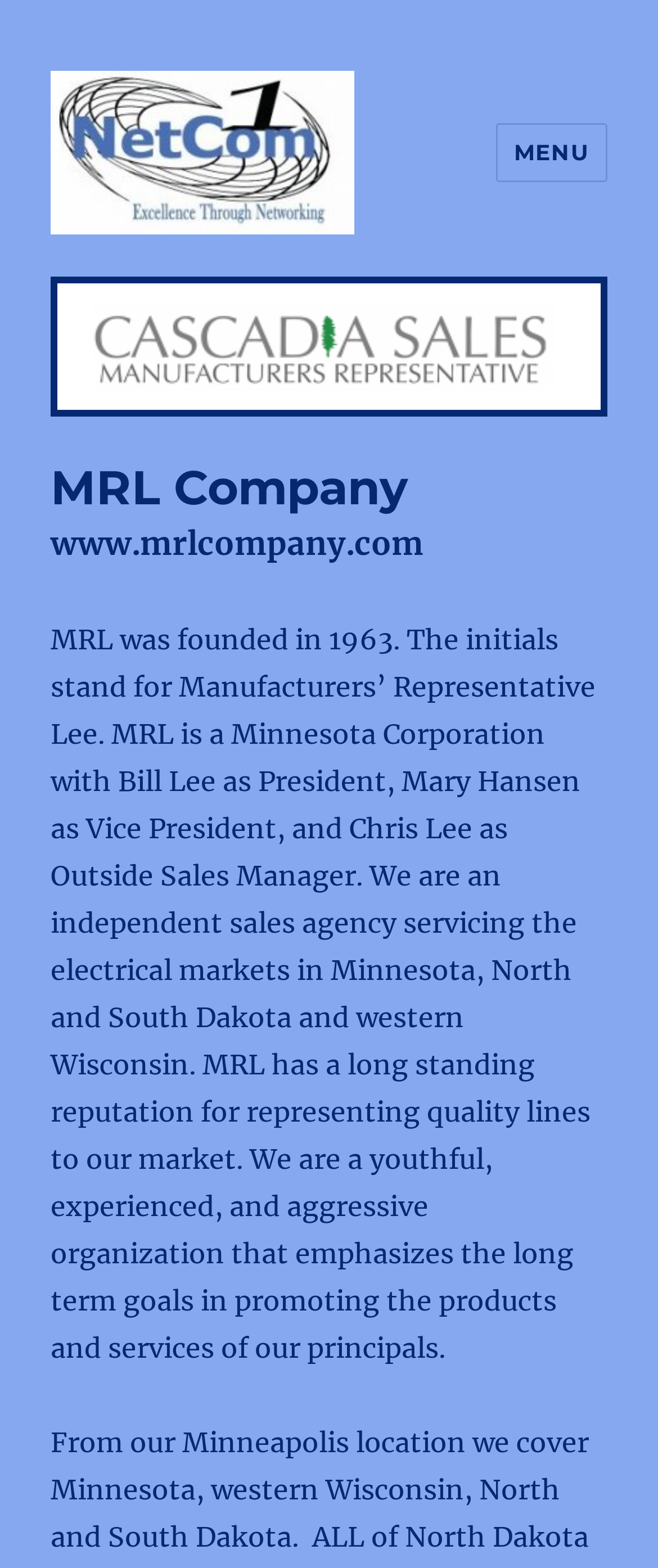In which states does MRL operate?
Look at the webpage screenshot and answer the question with a detailed explanation.

The operating regions of MRL can be inferred from the paragraph of text which states 'We are an independent sales agency servicing the electrical markets in Minnesota, North and South Dakota and western Wisconsin.' This indicates that MRL operates in these specific states.